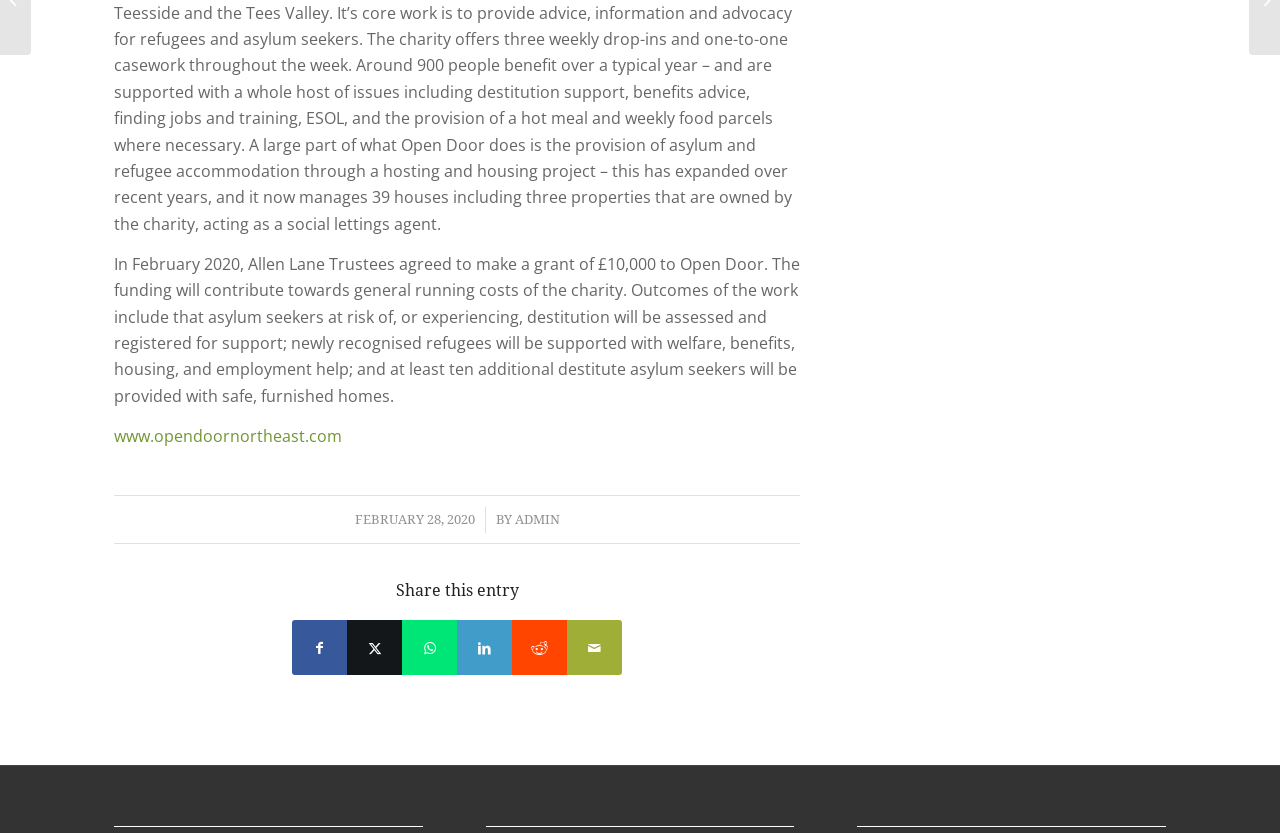Give the bounding box coordinates for the element described as: "Share on Facebook".

[0.228, 0.744, 0.271, 0.81]